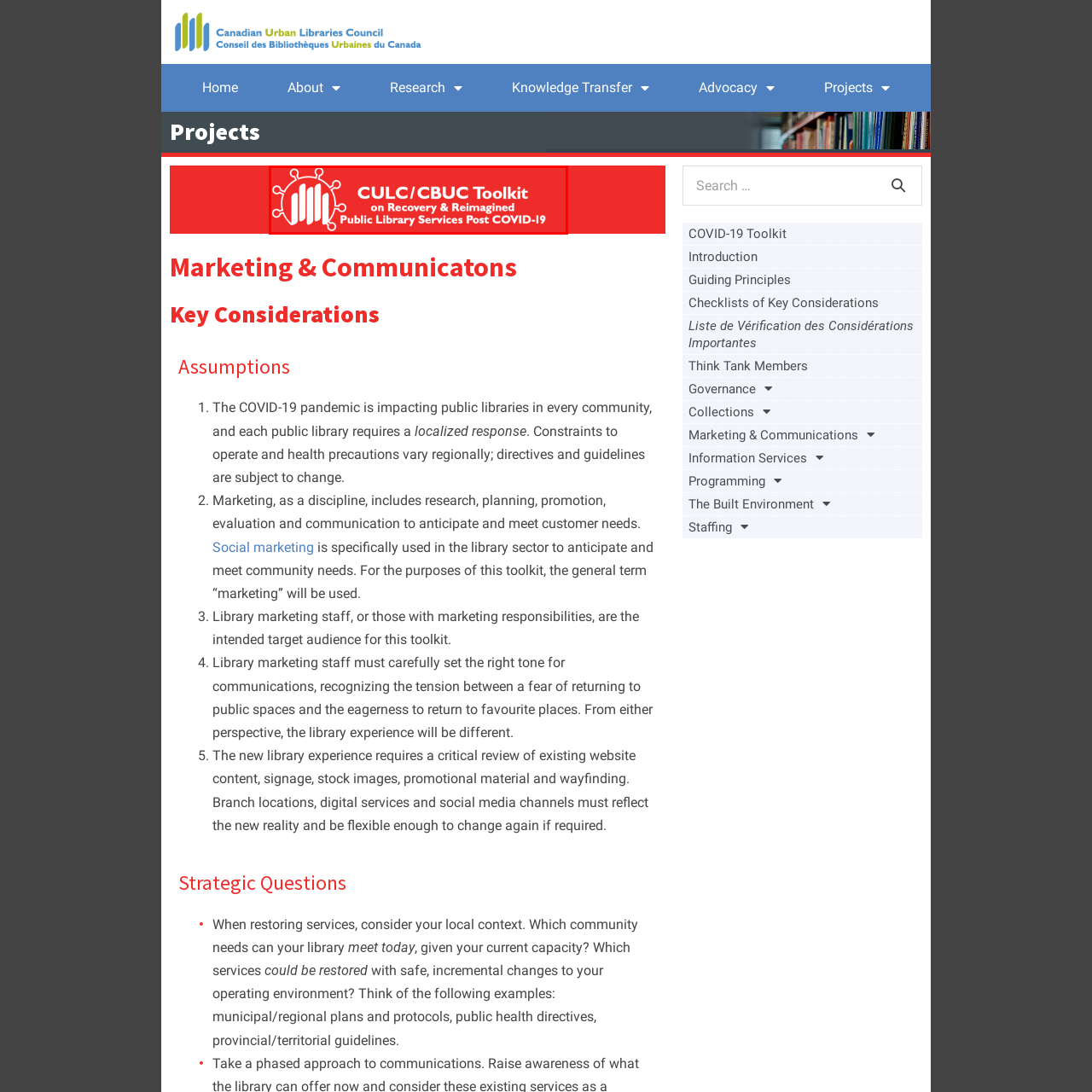What is the graphic symbol related to?
Look closely at the image marked with a red bounding box and answer the question with as much detail as possible, drawing from the image.

The graphic symbol is related to public health because the caption states that the symbol is related to public health, emphasizing the toolkit's focus on adapting library services in response to the challenges posed by the COVID-19 pandemic.